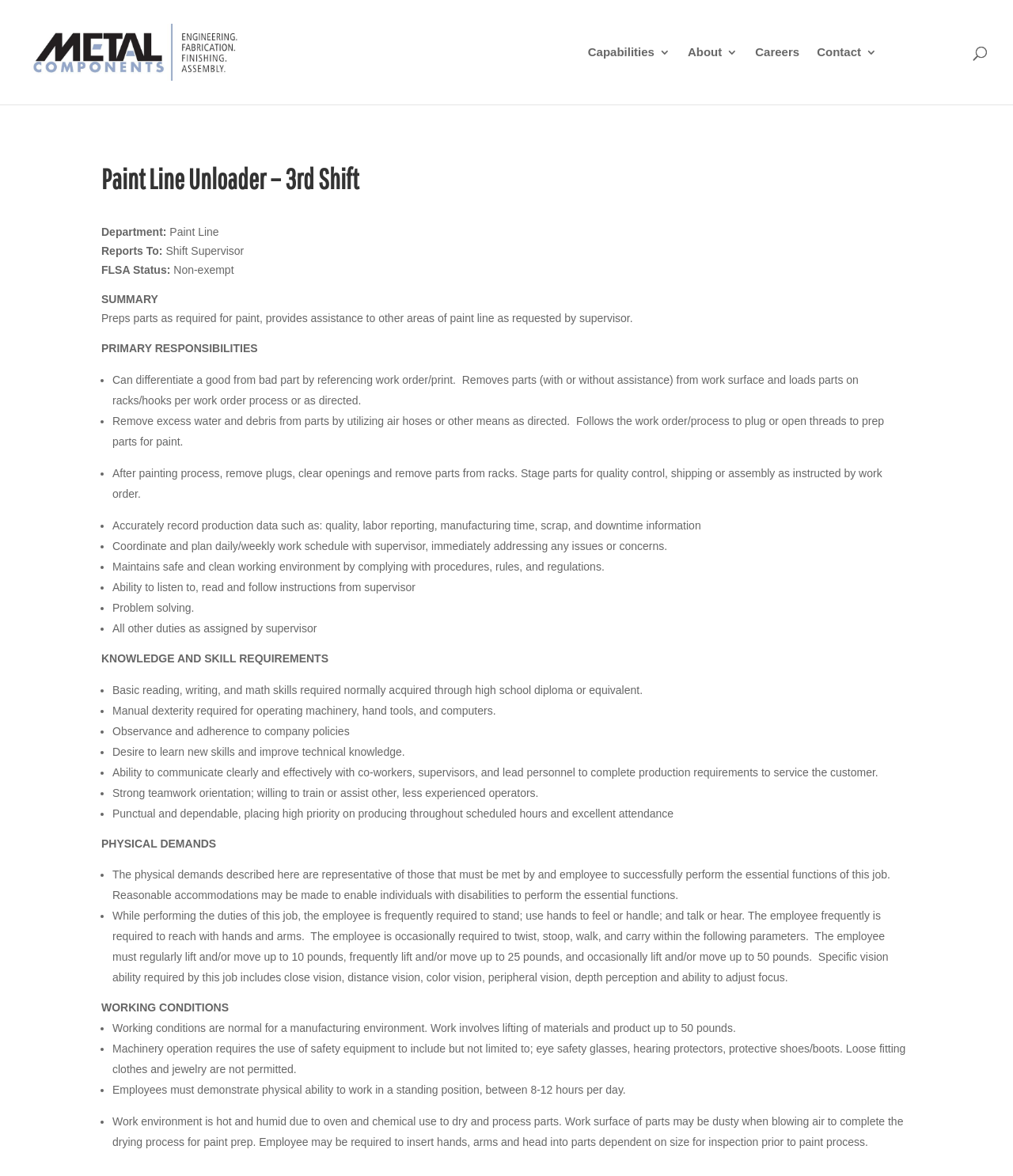Provide the bounding box coordinates for the UI element that is described as: "alt="Metal Components"".

[0.026, 0.038, 0.312, 0.049]